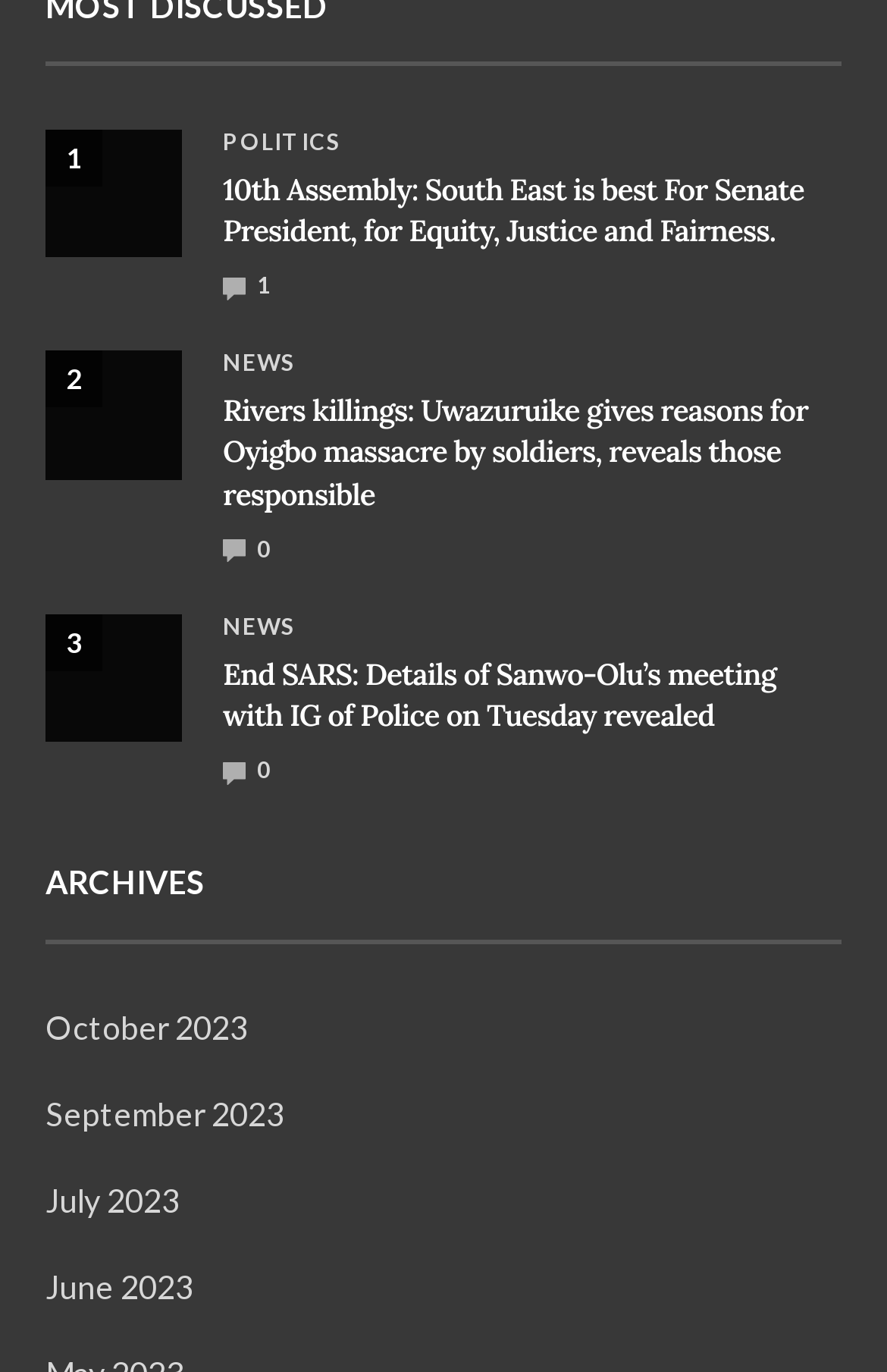From the given element description: "1", find the bounding box for the UI element. Provide the coordinates as four float numbers between 0 and 1, in the order [left, top, right, bottom].

[0.251, 0.198, 0.305, 0.218]